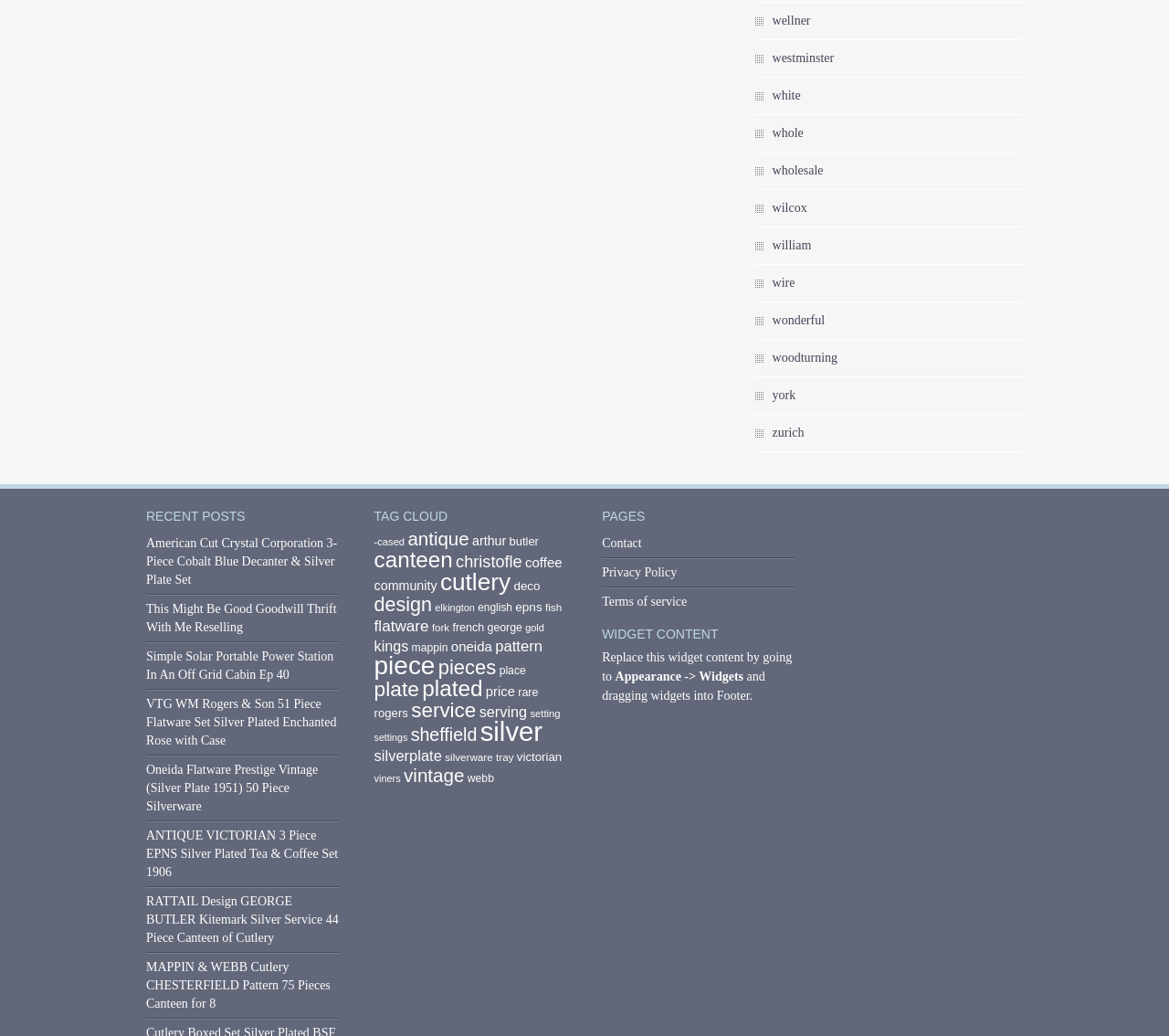Extract the bounding box coordinates of the UI element described by: "Privacy Policy". The coordinates should include four float numbers ranging from 0 to 1, e.g., [left, top, right, bottom].

[0.515, 0.546, 0.579, 0.559]